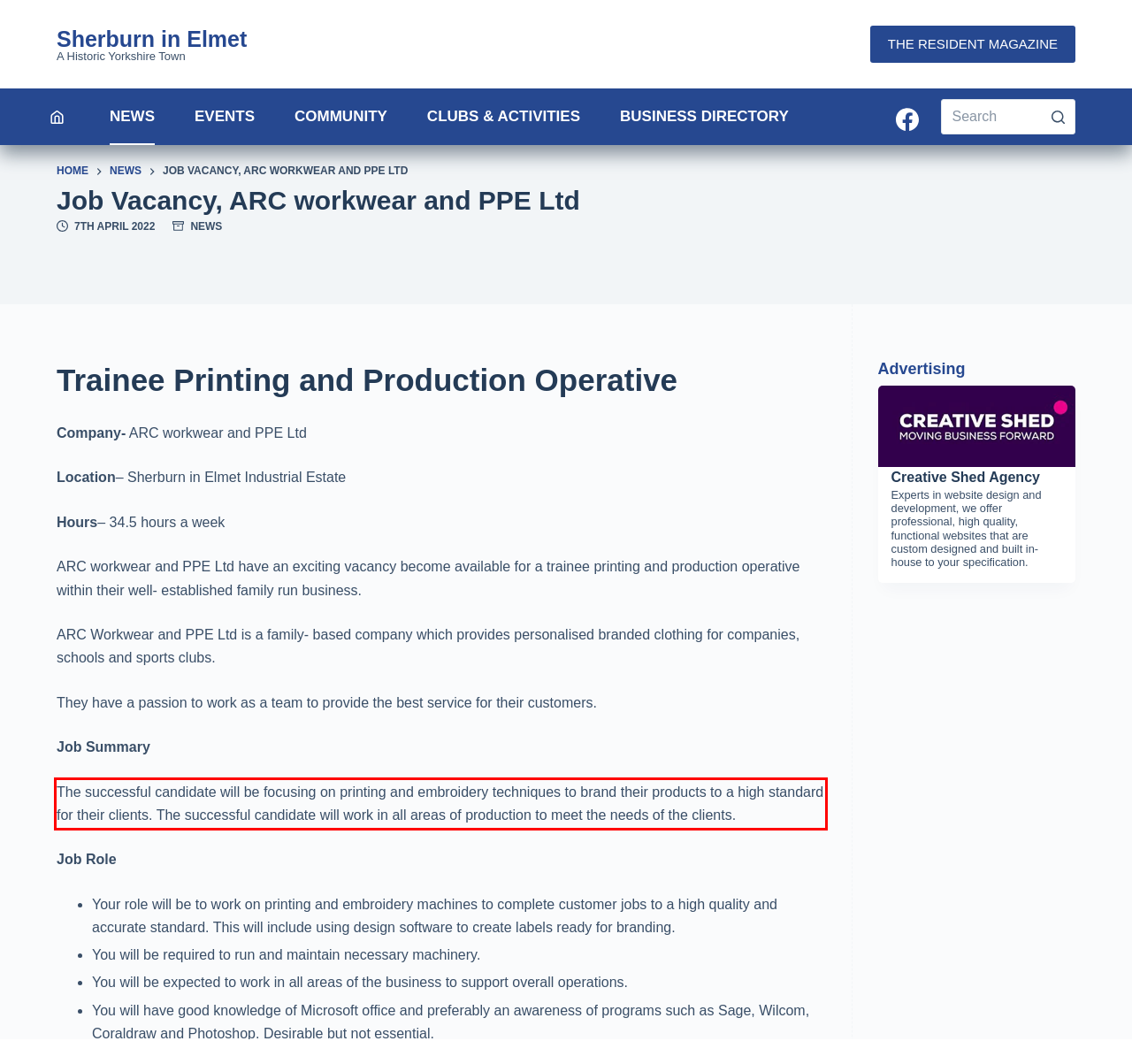Review the screenshot of the webpage and recognize the text inside the red rectangle bounding box. Provide the extracted text content.

The successful candidate will be focusing on printing and embroidery techniques to brand their products to a high standard for their clients. The successful candidate will work in all areas of production to meet the needs of the clients.